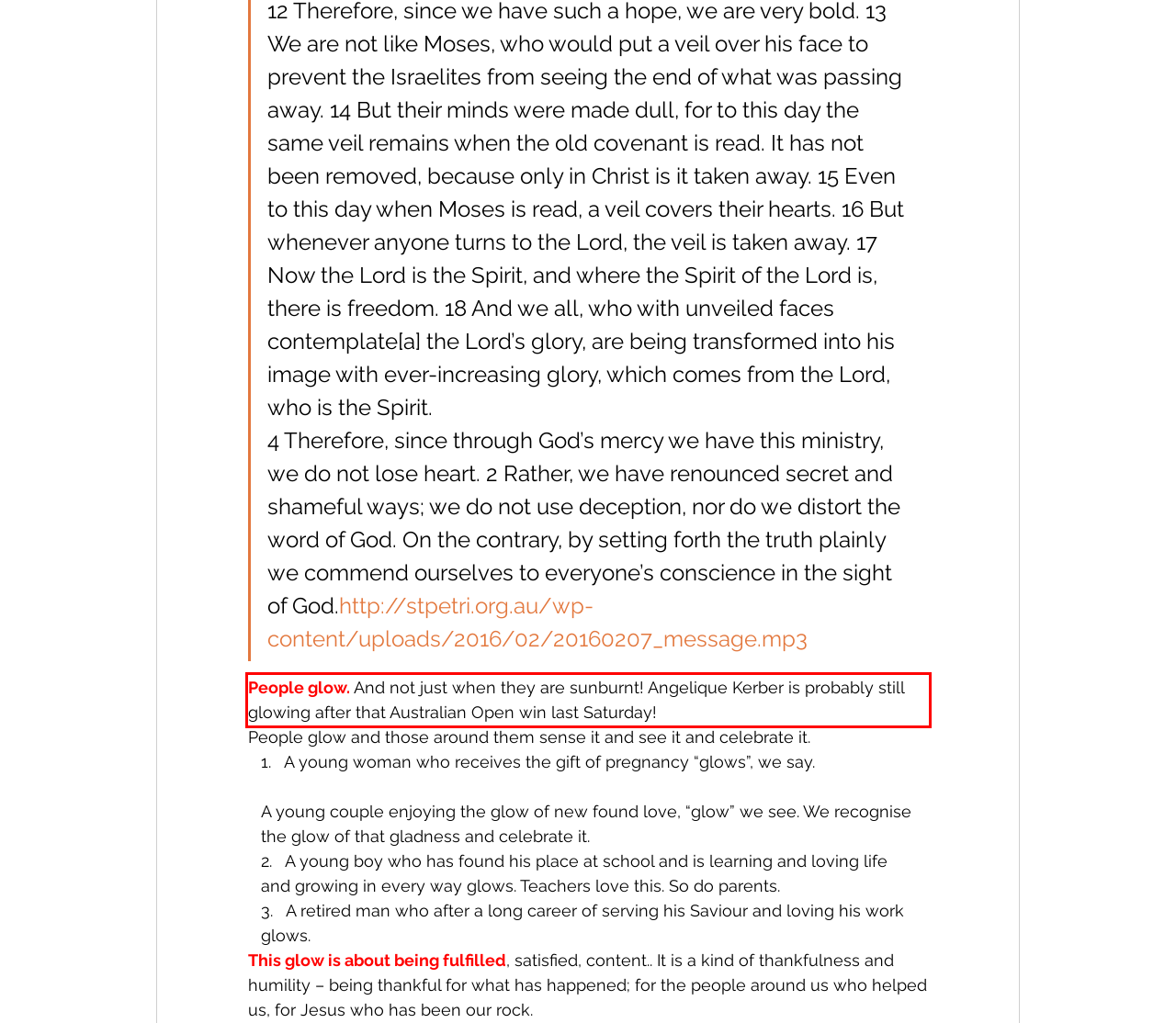You are provided with a webpage screenshot that includes a red rectangle bounding box. Extract the text content from within the bounding box using OCR.

People glow. And not just when they are sunburnt! Angelique Kerber is probably still glowing after that Australian Open win last Saturday!